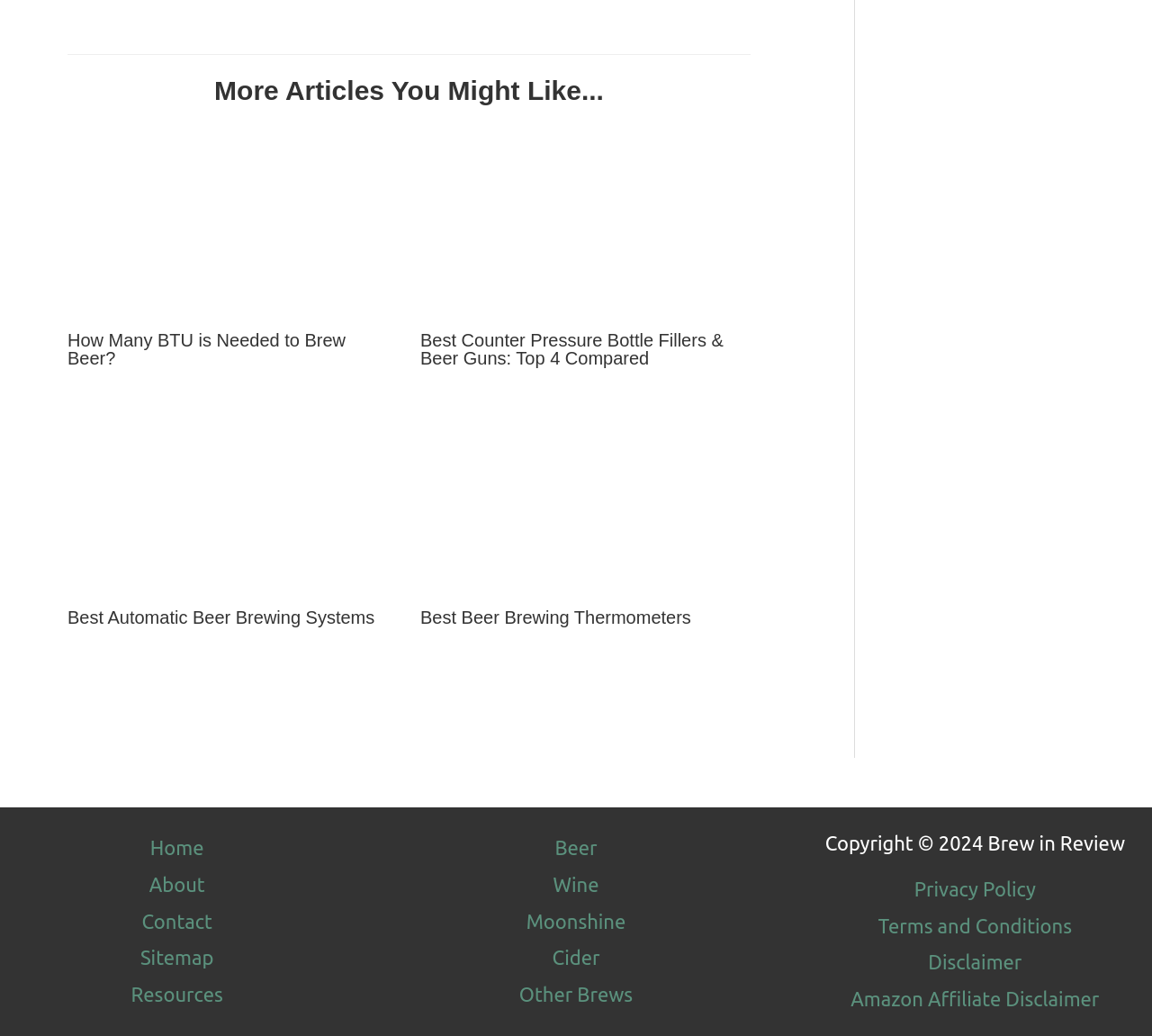What categories are listed in the footer menu?
Give a thorough and detailed response to the question.

The footer menu has a section labeled 'Menu' with links to different categories, including Beer, Wine, Moonshine, Cider, and Other Brews. These categories are likely related to the topics covered on the website.